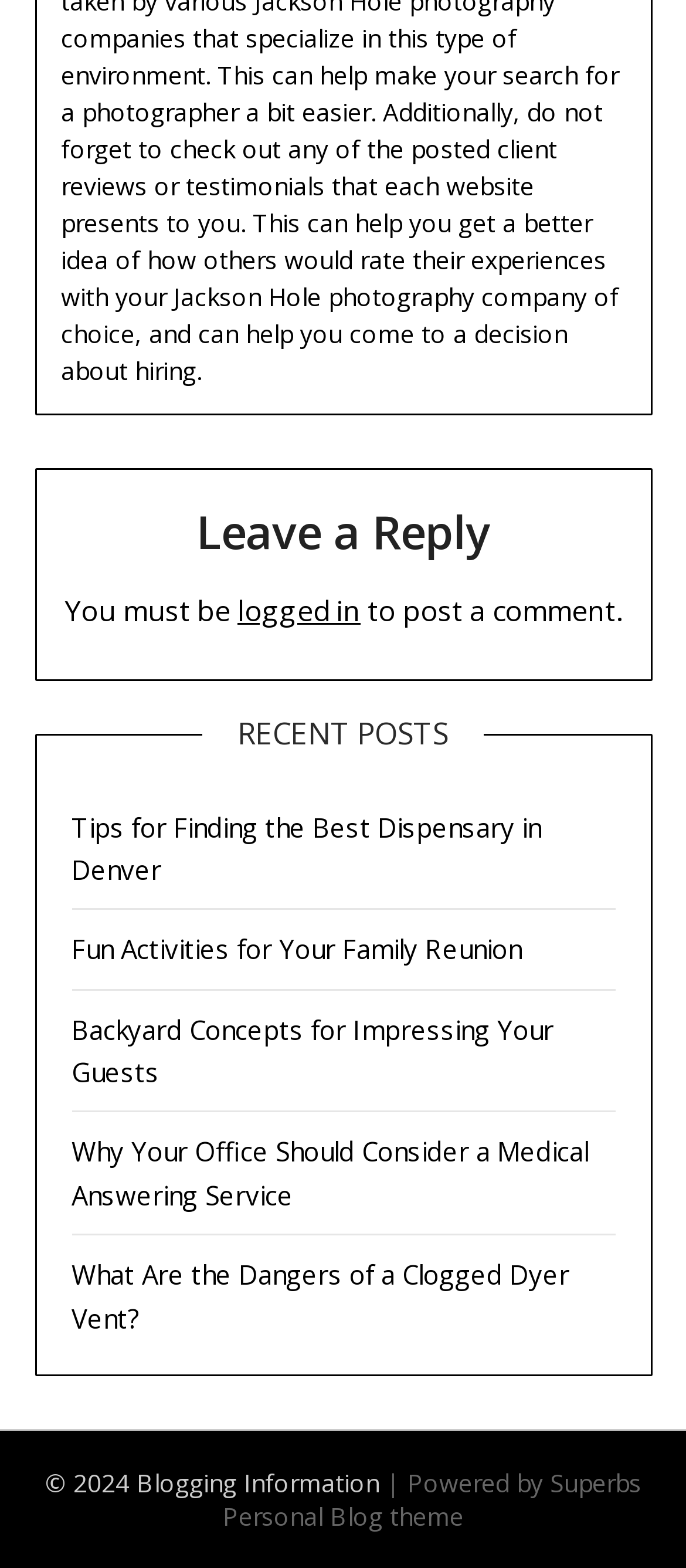Please provide a brief answer to the question using only one word or phrase: 
What is the category of the recent posts?

various topics